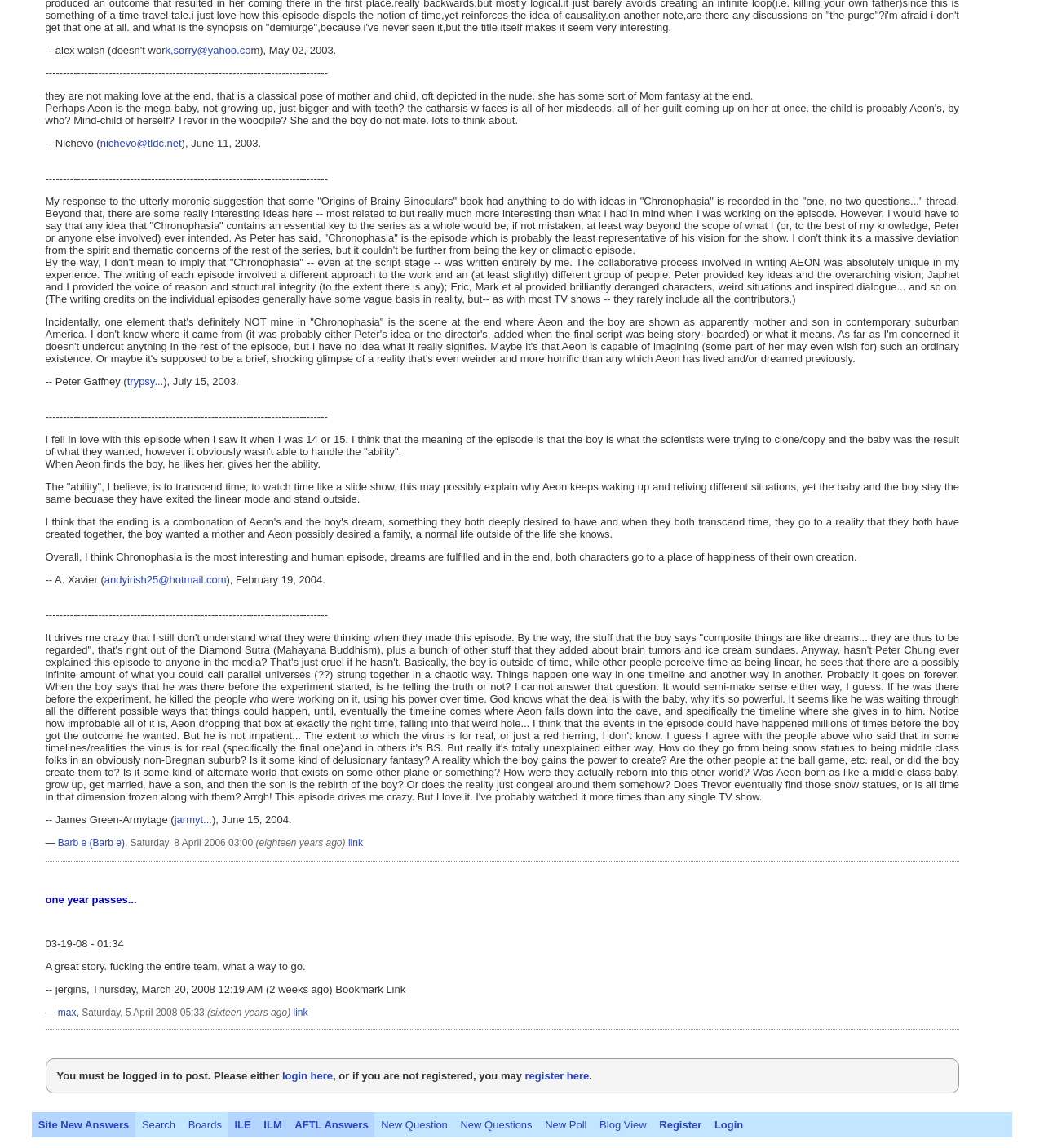What is the final scene of the 'Chronophasia' episode about?
Look at the image and answer with only one word or phrase.

Aeon and the boy in a suburban setting